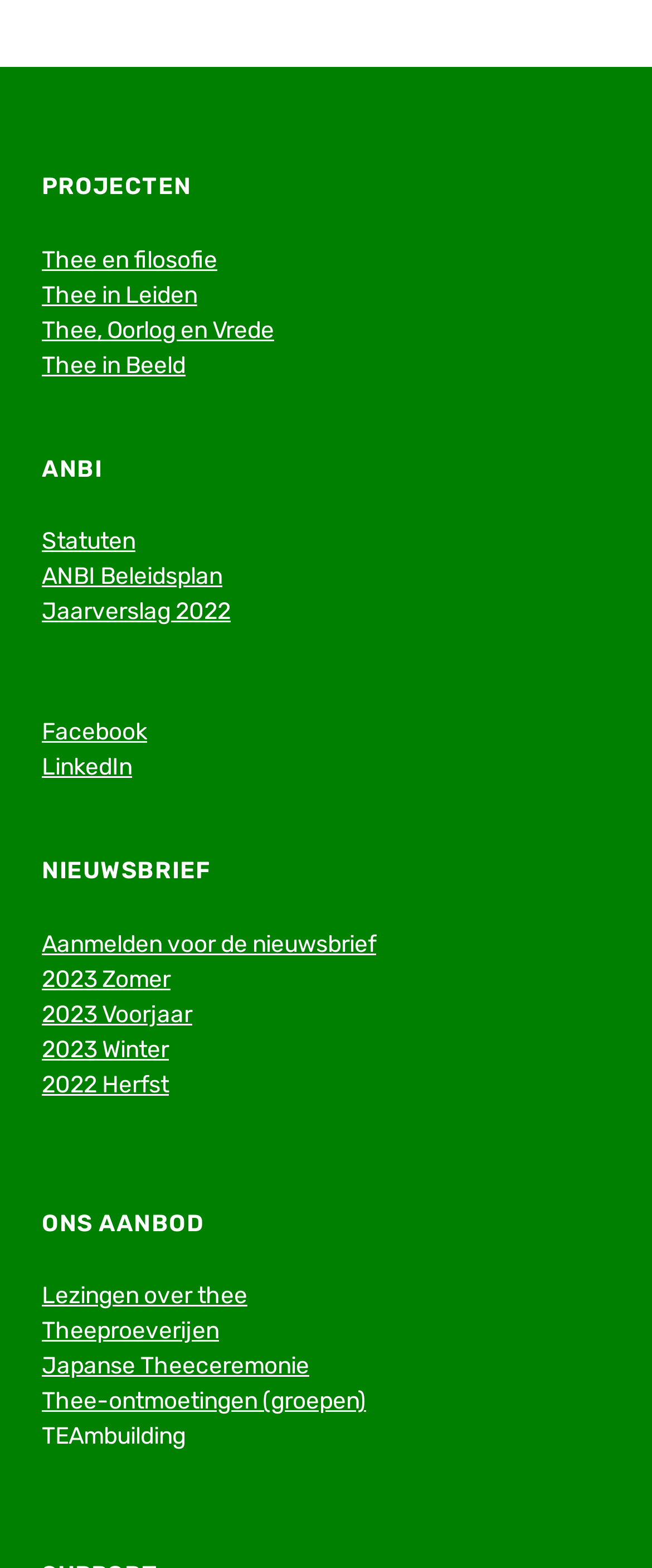Indicate the bounding box coordinates of the element that needs to be clicked to satisfy the following instruction: "View Jaarverslag 2022". The coordinates should be four float numbers between 0 and 1, i.e., [left, top, right, bottom].

[0.064, 0.381, 0.354, 0.399]